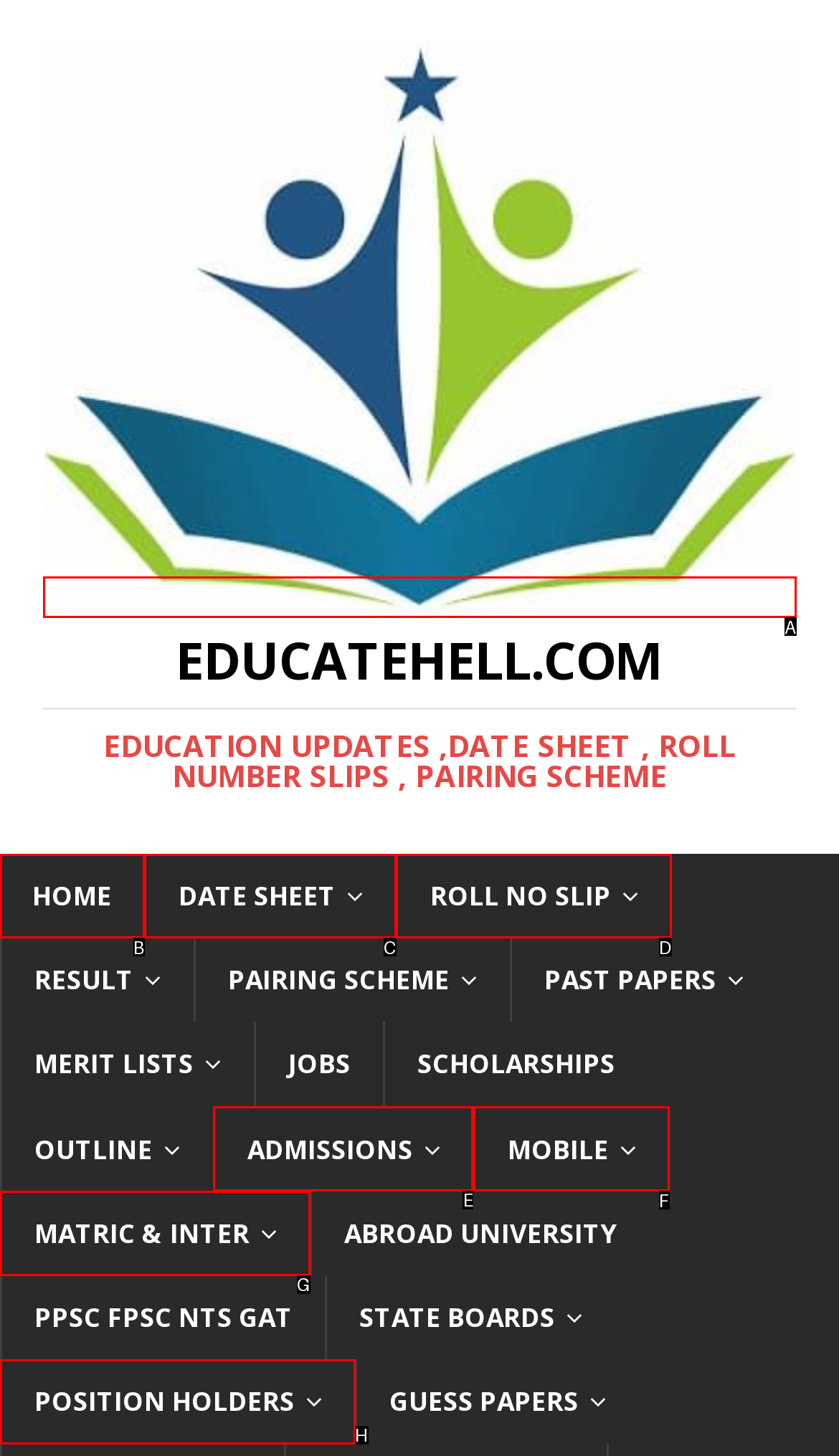Specify which UI element should be clicked to accomplish the task: explore admissions. Answer with the letter of the correct choice.

E